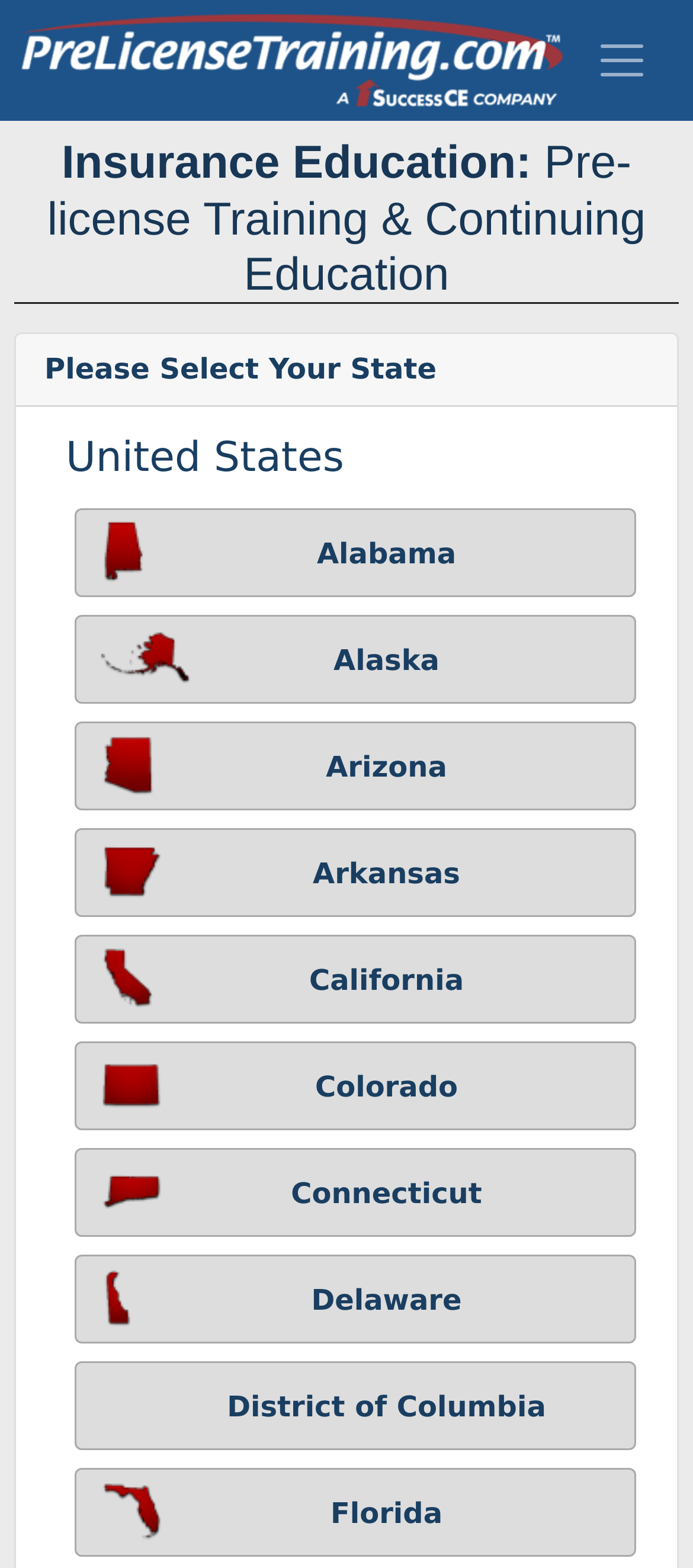Please determine the bounding box coordinates of the clickable area required to carry out the following instruction: "Select Alabama". The coordinates must be four float numbers between 0 and 1, represented as [left, top, right, bottom].

[0.108, 0.324, 0.918, 0.381]